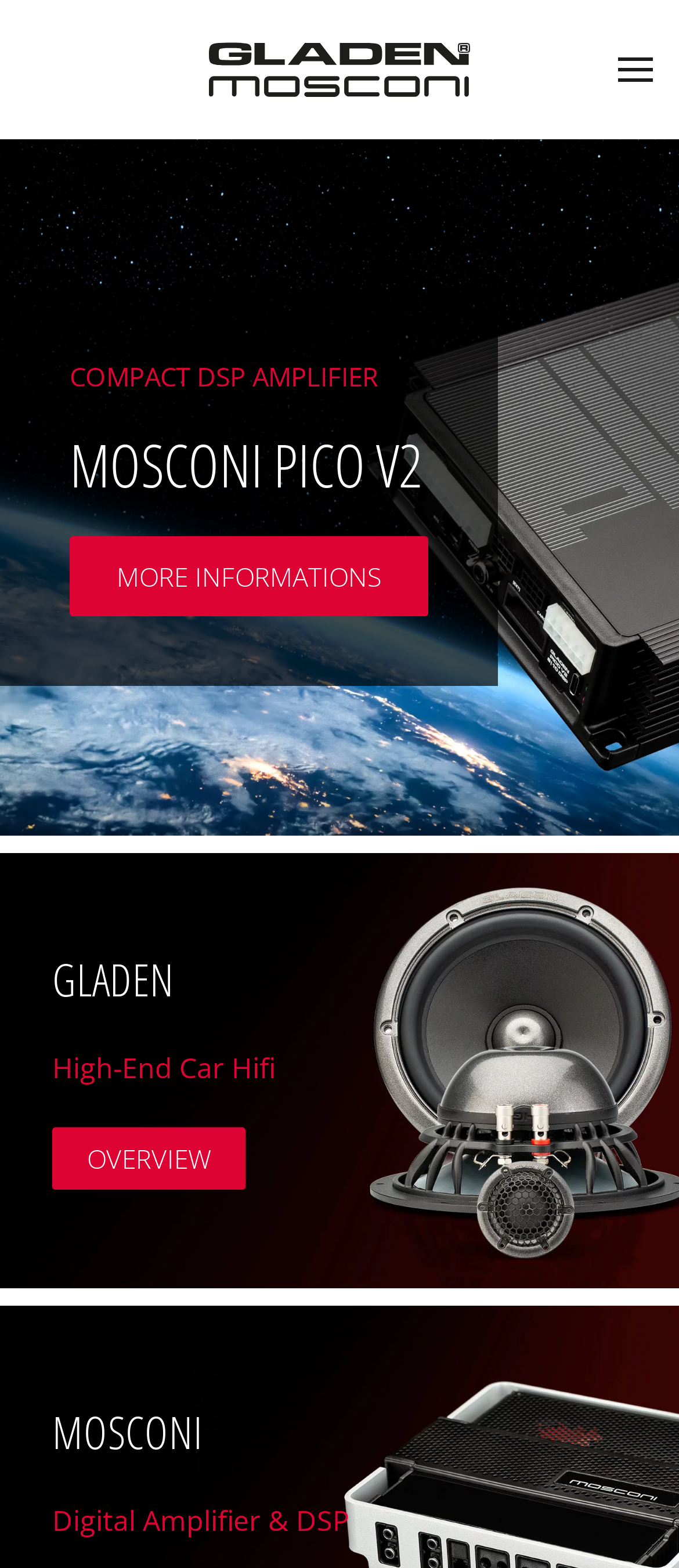What is the name of the product in the carousel? Based on the screenshot, please respond with a single word or phrase.

MOSCONI PICO V2